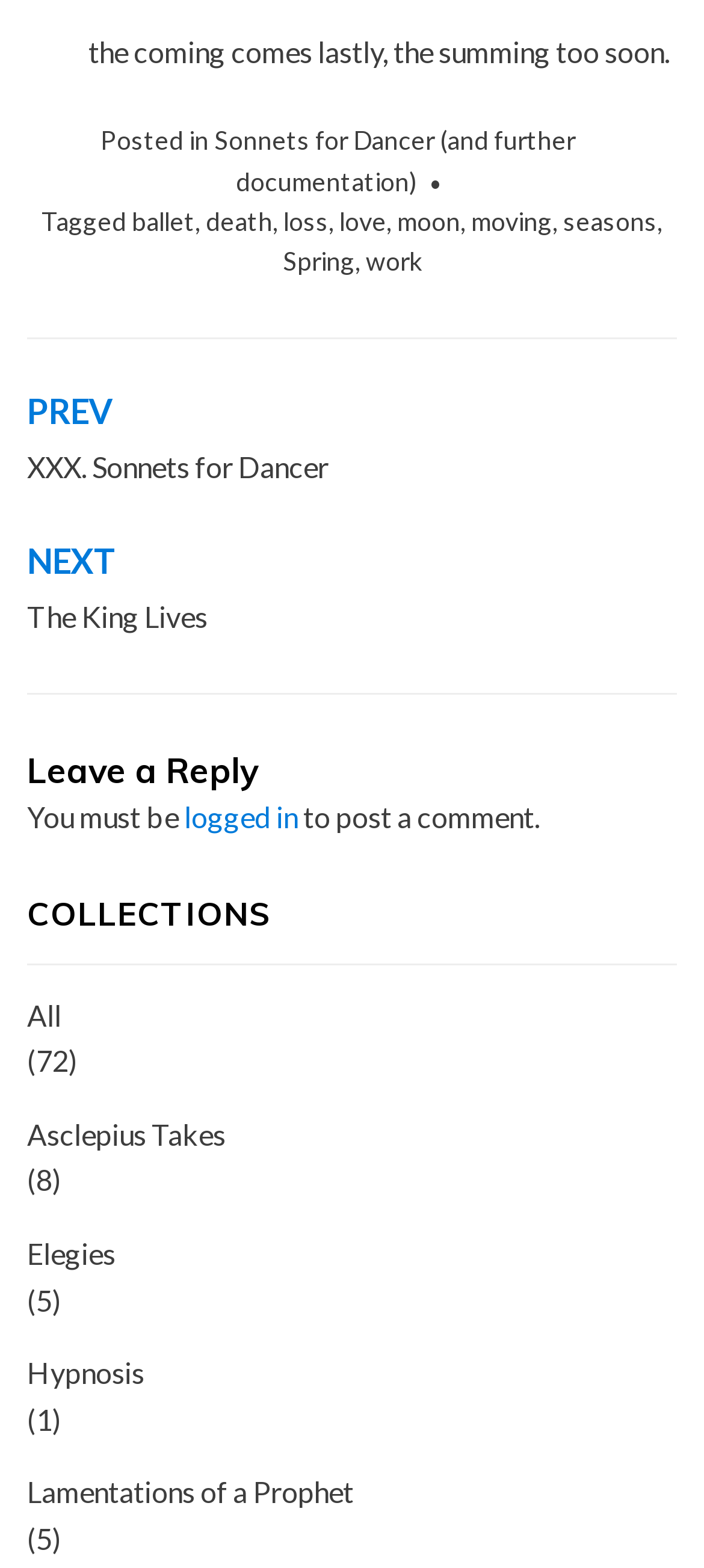Identify the bounding box coordinates of the clickable region required to complete the instruction: "Click on the link to All". The coordinates should be given as four float numbers within the range of 0 and 1, i.e., [left, top, right, bottom].

[0.038, 0.632, 0.962, 0.662]